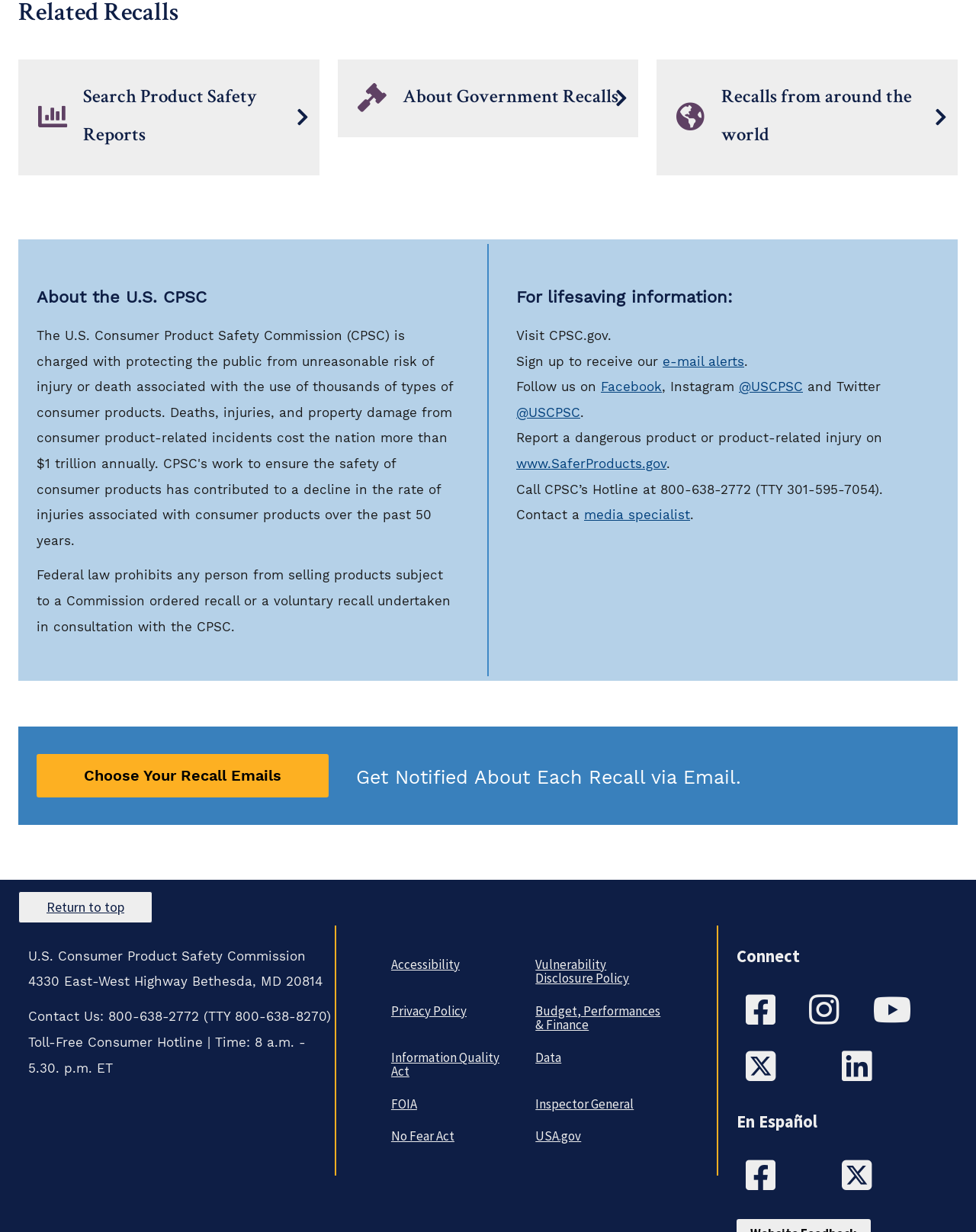How can I report a dangerous product?
Offer a detailed and full explanation in response to the question.

I found the answer by looking at the link element with the text 'www.SaferProducts.gov' located at [0.529, 0.37, 0.683, 0.382]. The surrounding text 'Report a dangerous product or product-related injury on' suggests that this link is related to reporting dangerous products.